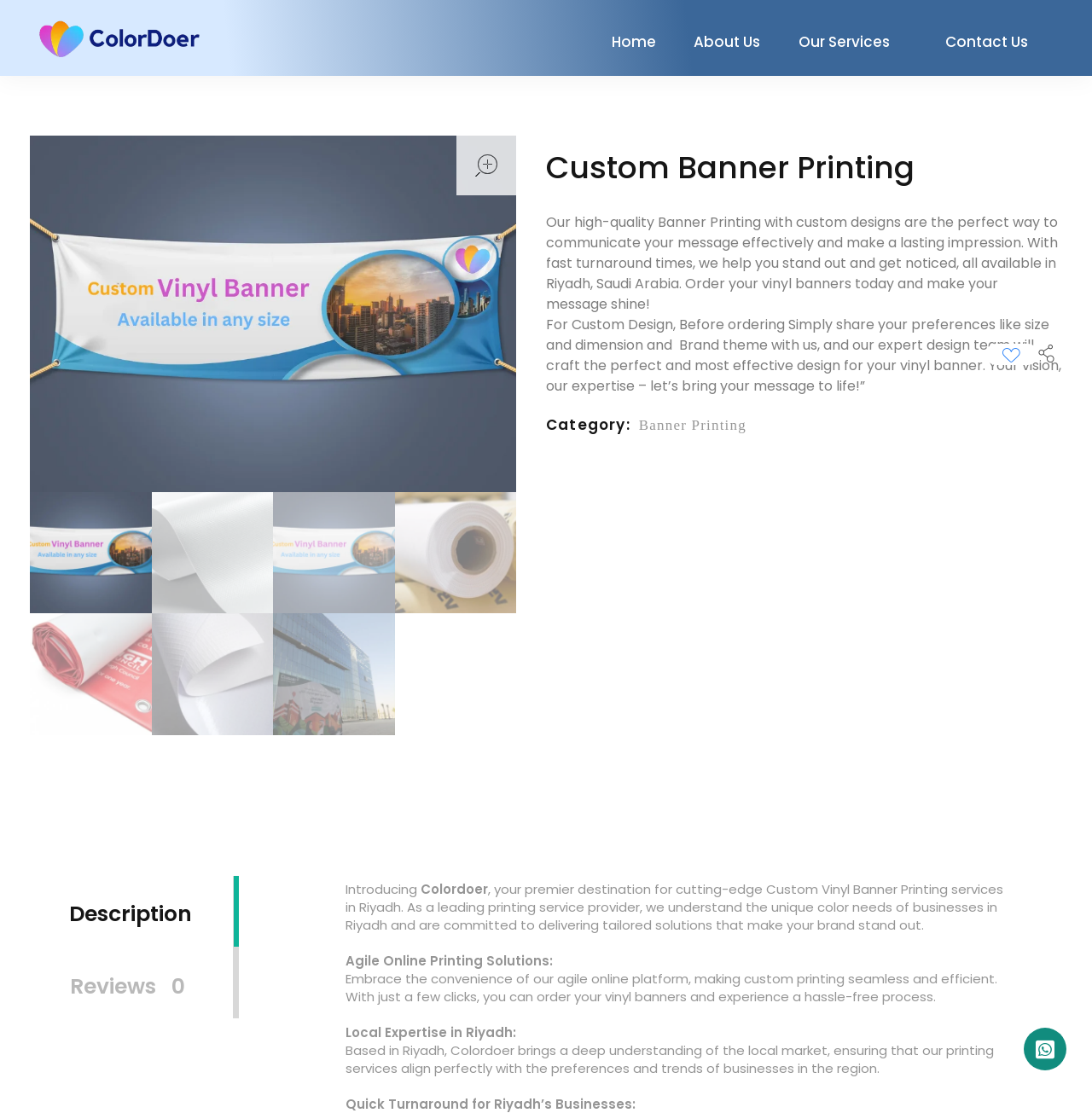Please identify the bounding box coordinates of the area I need to click to accomplish the following instruction: "Click the Description tab".

[0.056, 0.787, 0.184, 0.851]